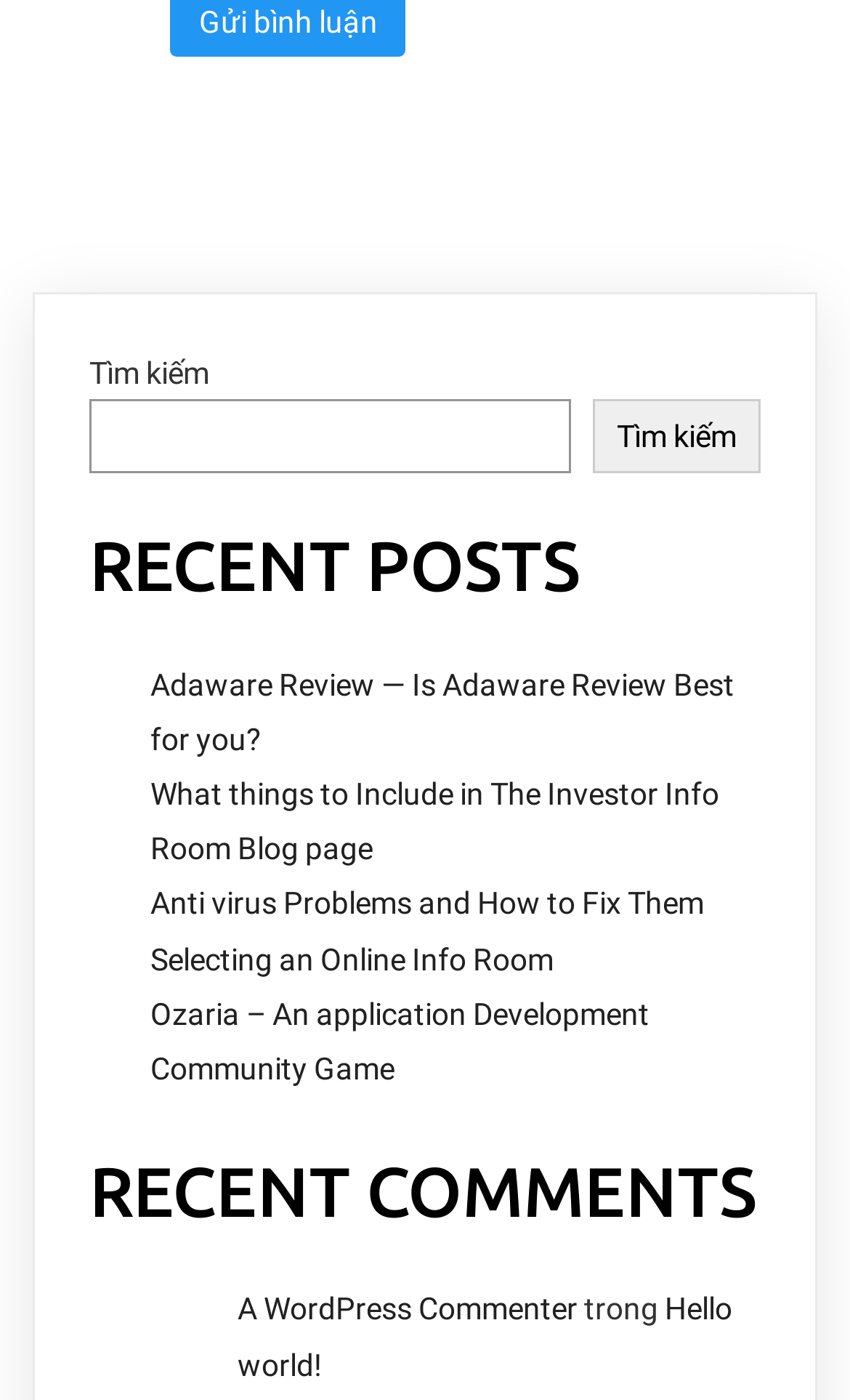Can you find the bounding box coordinates of the area I should click to execute the following instruction: "view the comment by A WordPress Commenter"?

[0.279, 0.923, 0.679, 0.948]